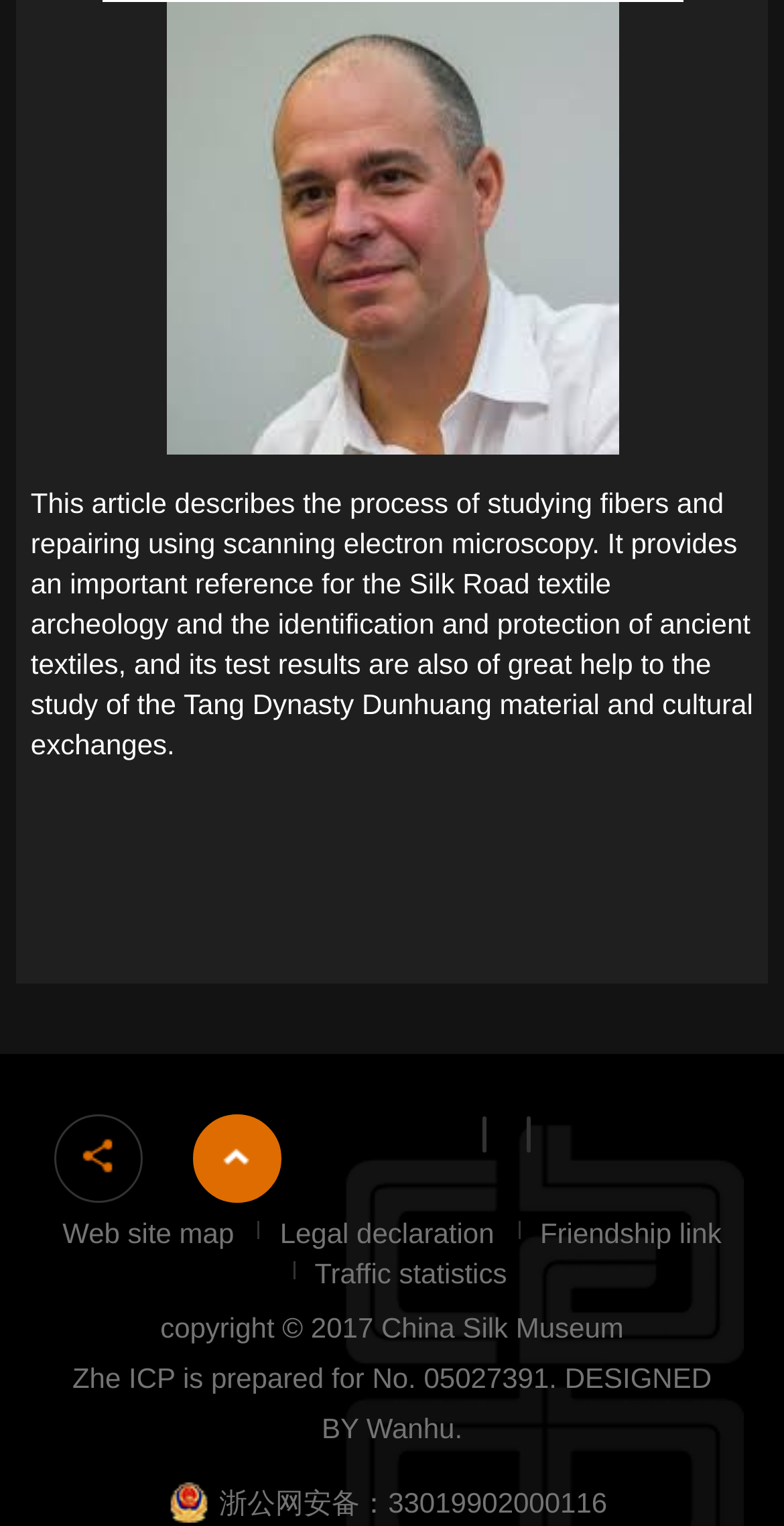Determine the bounding box for the described HTML element: "Wanhu". Ensure the coordinates are four float numbers between 0 and 1 in the format [left, top, right, bottom].

[0.467, 0.925, 0.58, 0.946]